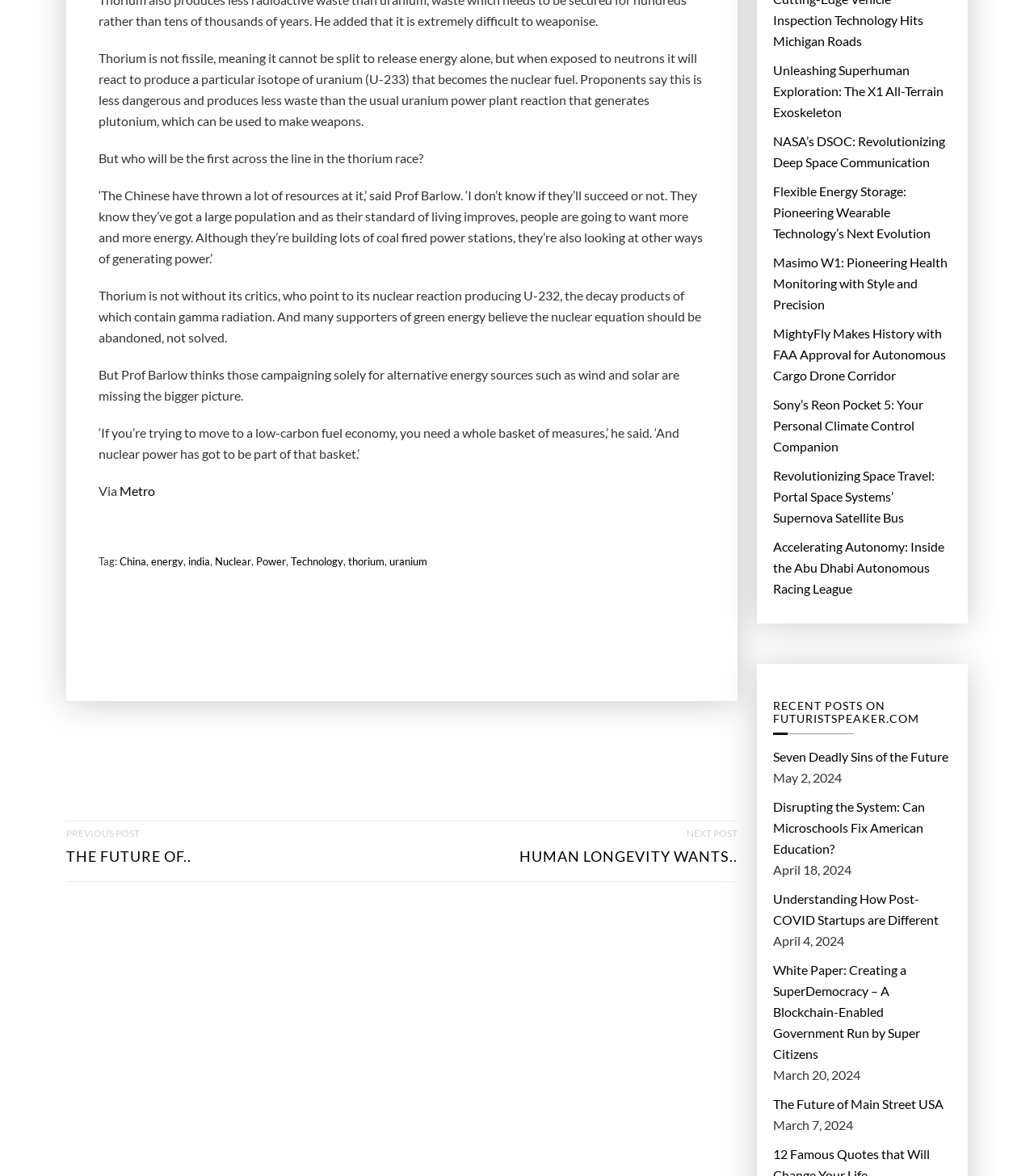Show the bounding box coordinates for the HTML element described as: "Power".

[0.248, 0.468, 0.277, 0.486]